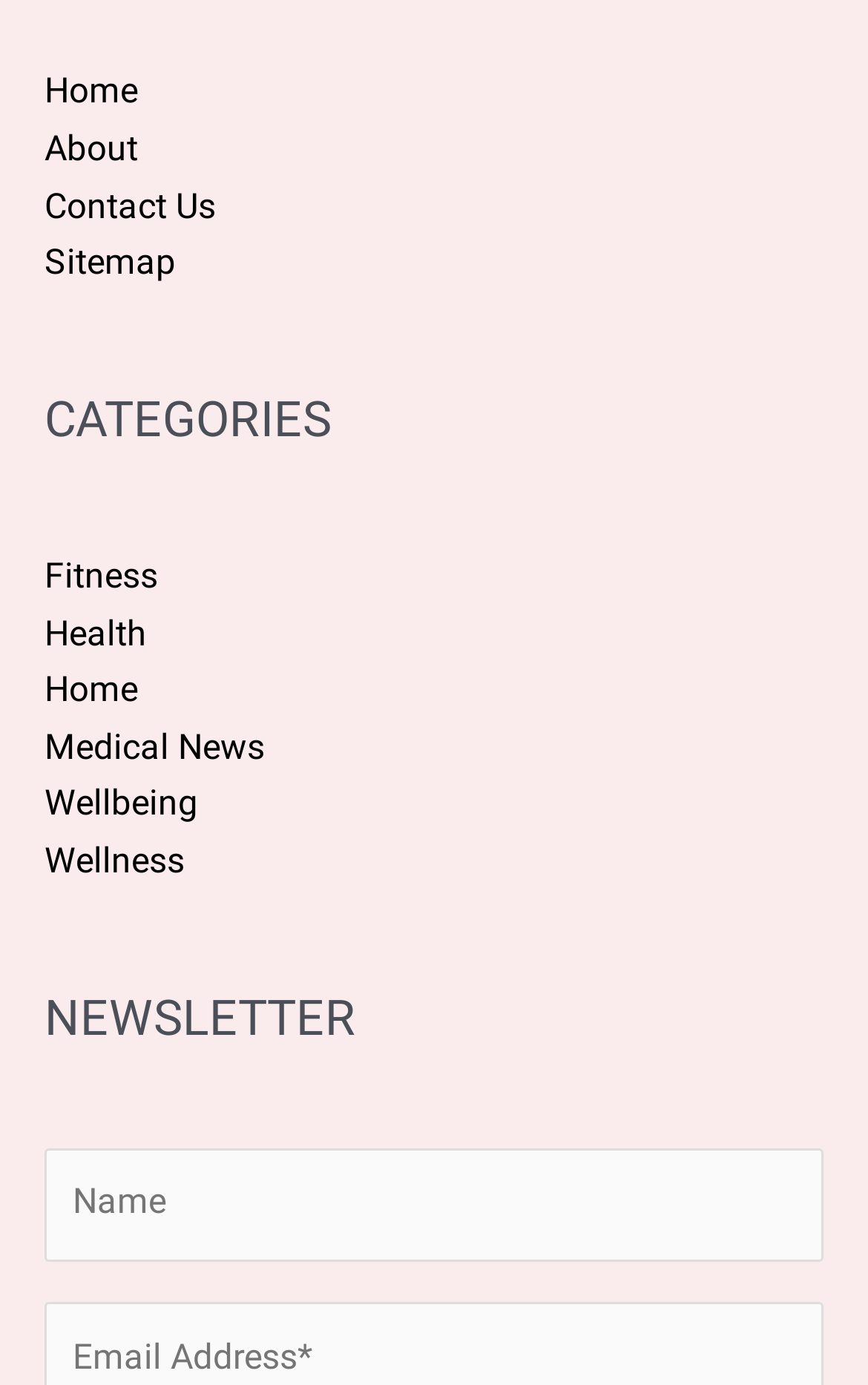Please provide a comprehensive answer to the question below using the information from the image: How many categories are listed?

There are seven categories listed under the 'CATEGORIES' heading: 'Fitness', 'Health', 'Home', 'Medical News', 'Wellbeing', 'Wellness', and no other categories are visible on the current webpage.